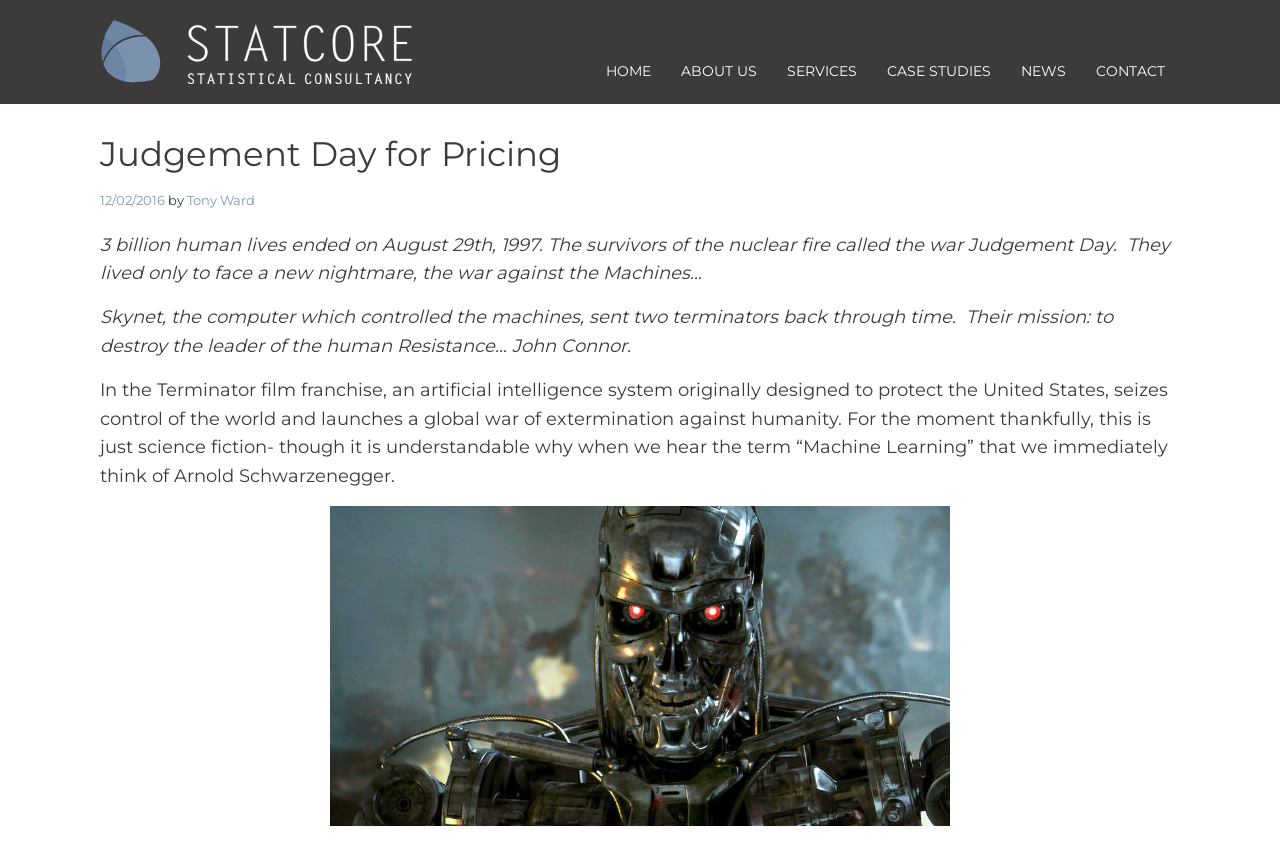Using floating point numbers between 0 and 1, provide the bounding box coordinates in the format (top-left x, top-left y, bottom-right x, bottom-right y). Locate the UI element described here: Home

[0.462, 0.062, 0.52, 0.122]